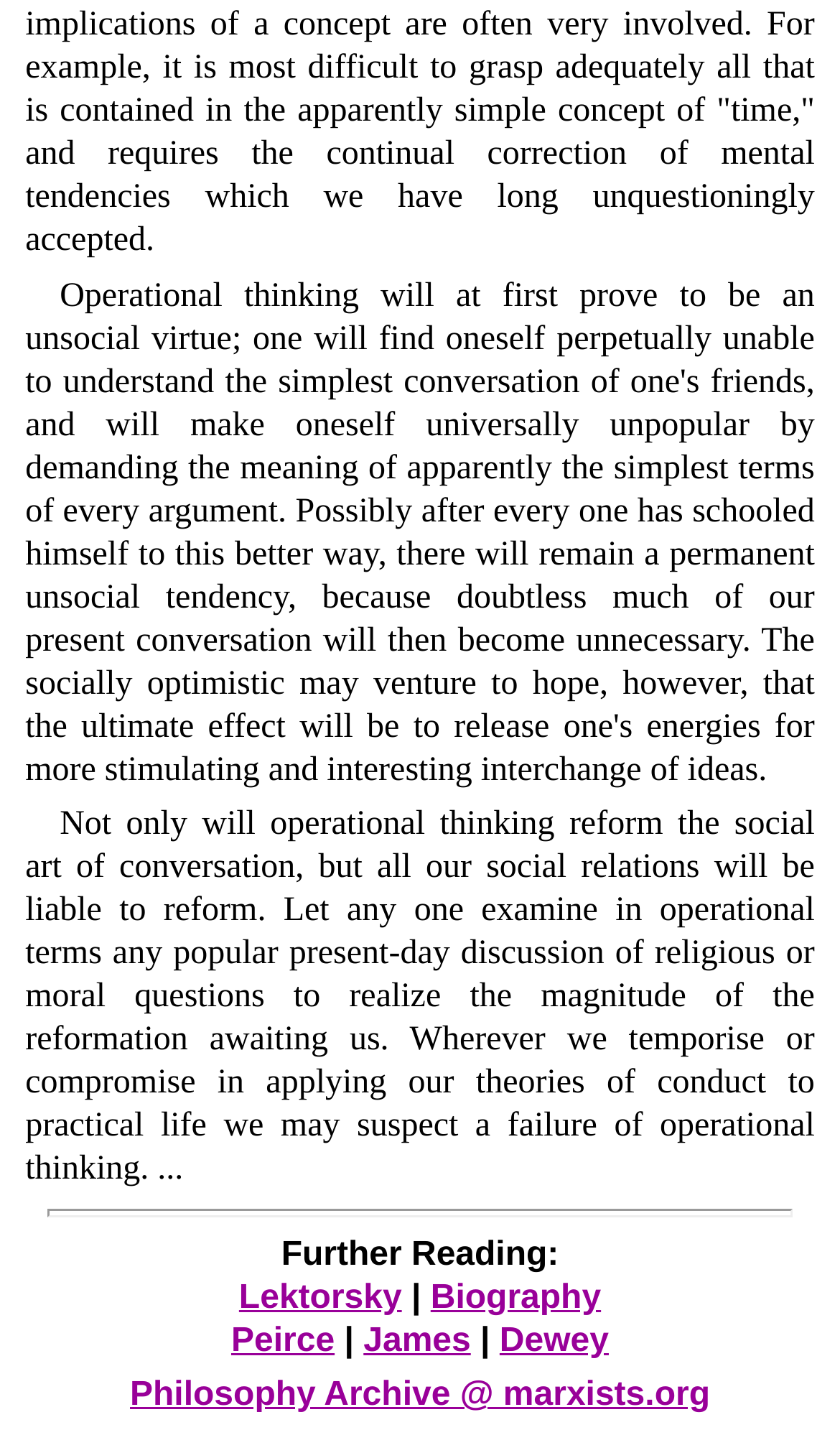How many links are provided for further reading?
Use the image to answer the question with a single word or phrase.

5